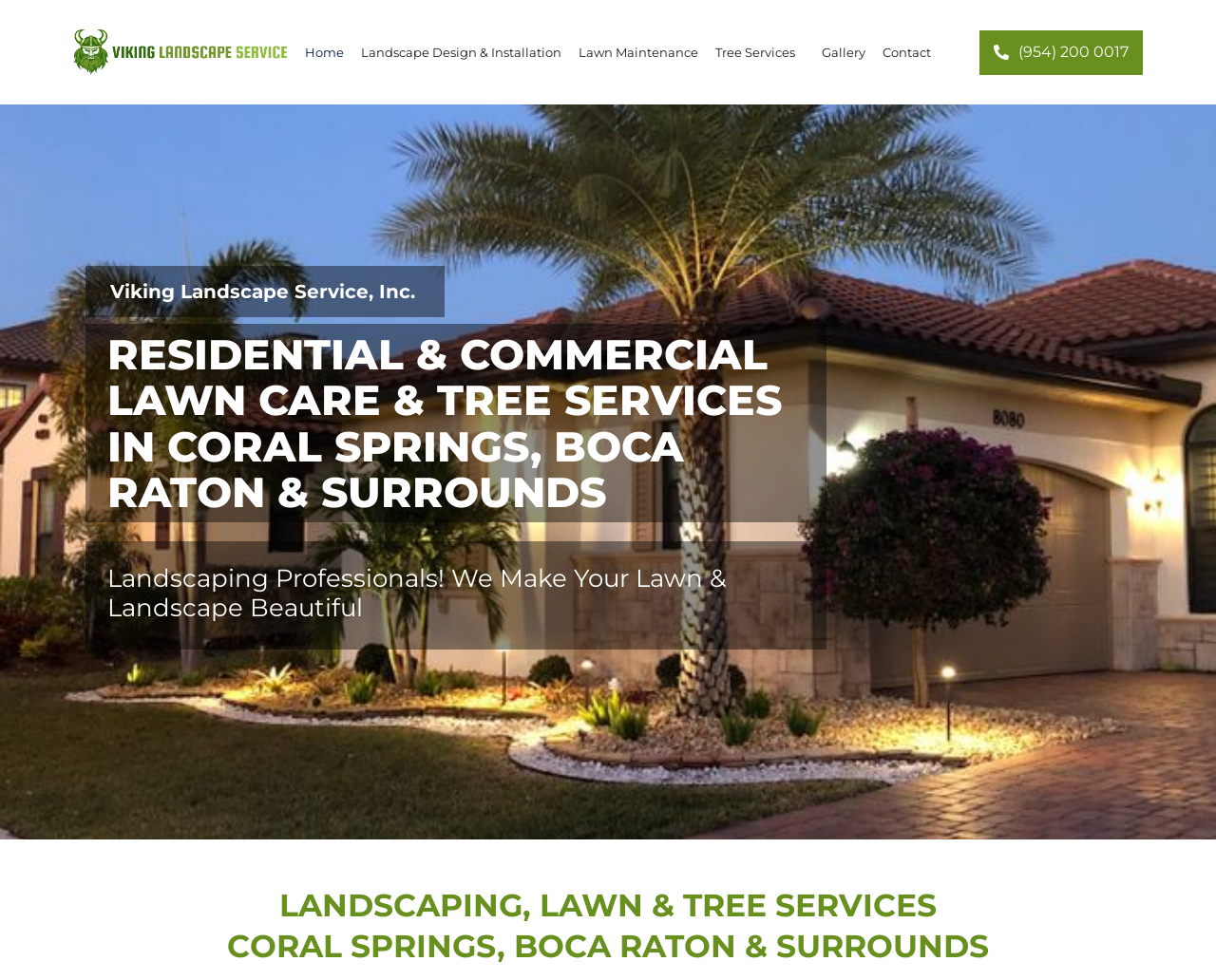Please specify the bounding box coordinates of the clickable region to carry out the following instruction: "Call Viking Landscape Service". The coordinates should be four float numbers between 0 and 1, in the format [left, top, right, bottom].

[0.806, 0.031, 0.94, 0.076]